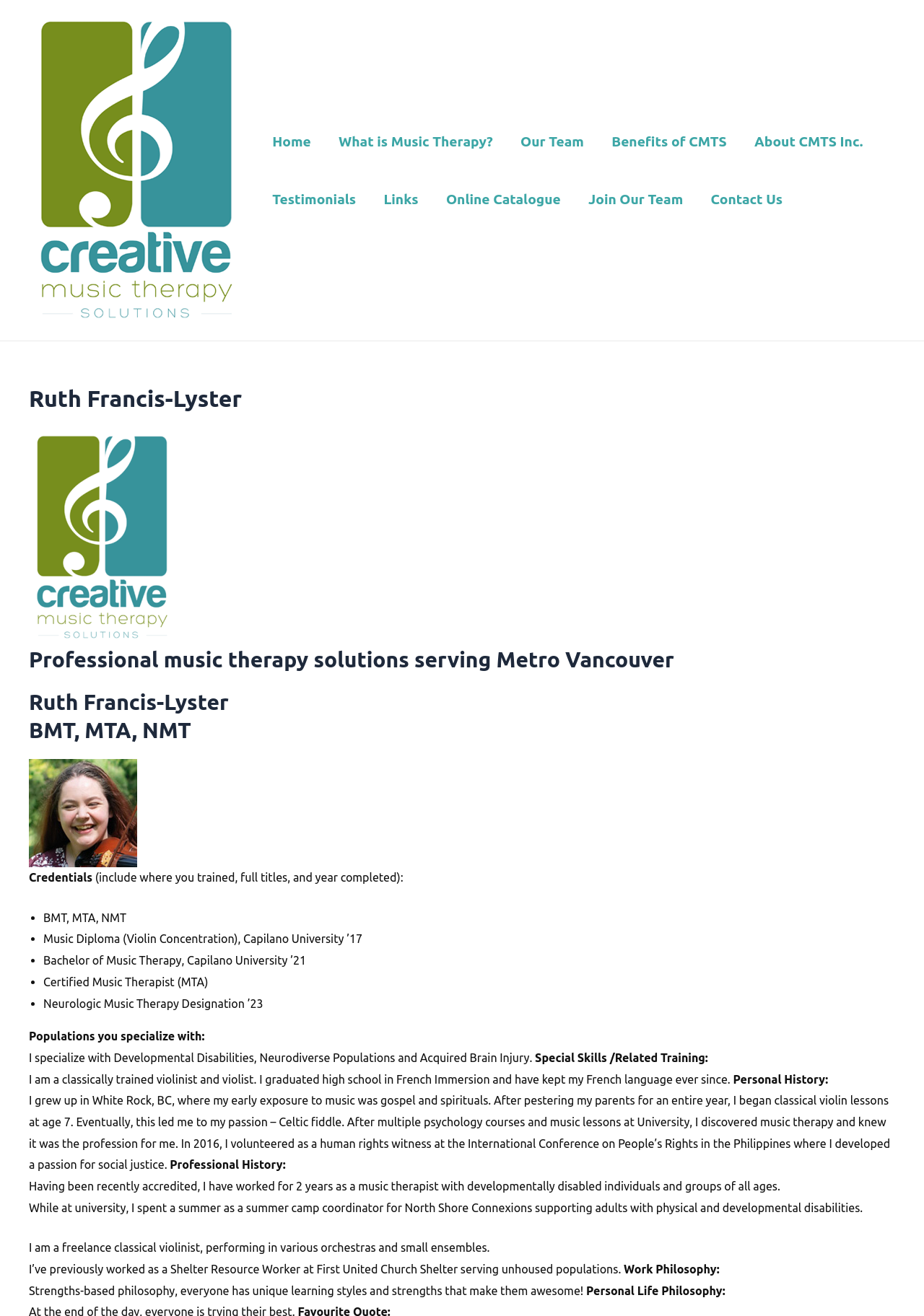Given the description of a UI element: "alt="Creative Music Therapy Solutions"", identify the bounding box coordinates of the matching element in the webpage screenshot.

[0.031, 0.123, 0.264, 0.133]